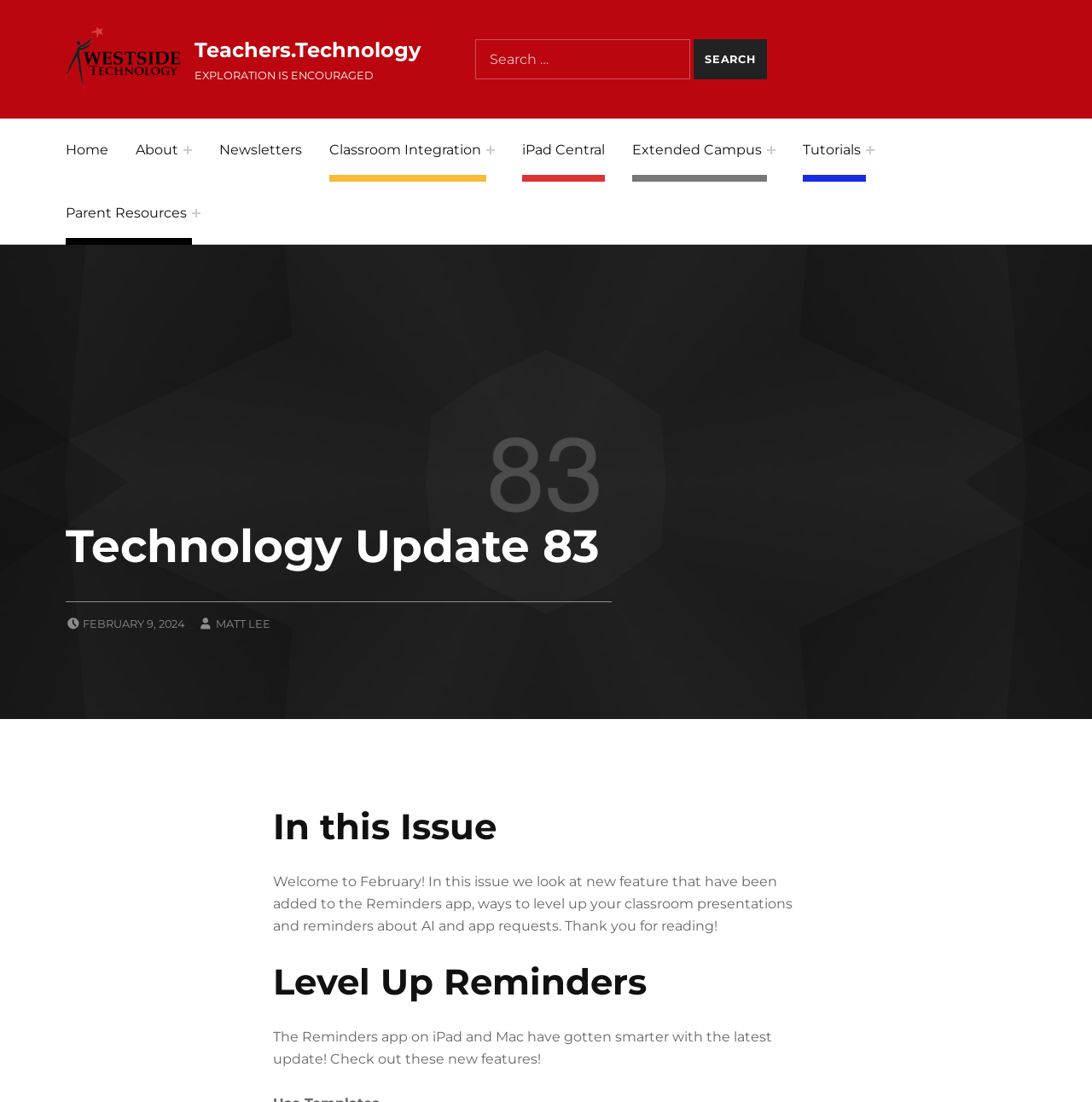What is the date of the current issue?
Using the image, give a concise answer in the form of a single word or short phrase.

February 9, 2024